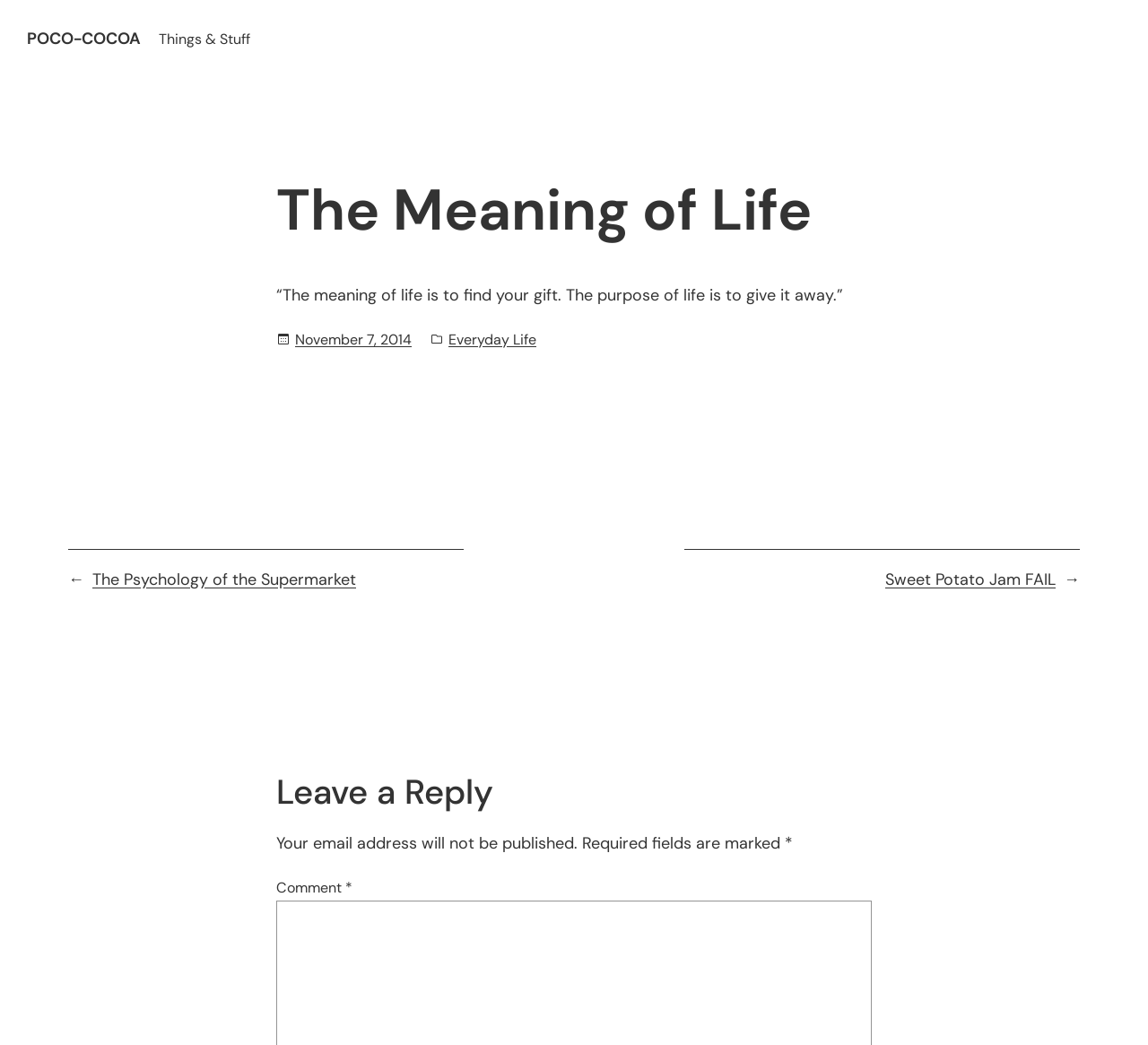From the given element description: "November 7, 2014", find the bounding box for the UI element. Provide the coordinates as four float numbers between 0 and 1, in the order [left, top, right, bottom].

[0.257, 0.316, 0.359, 0.334]